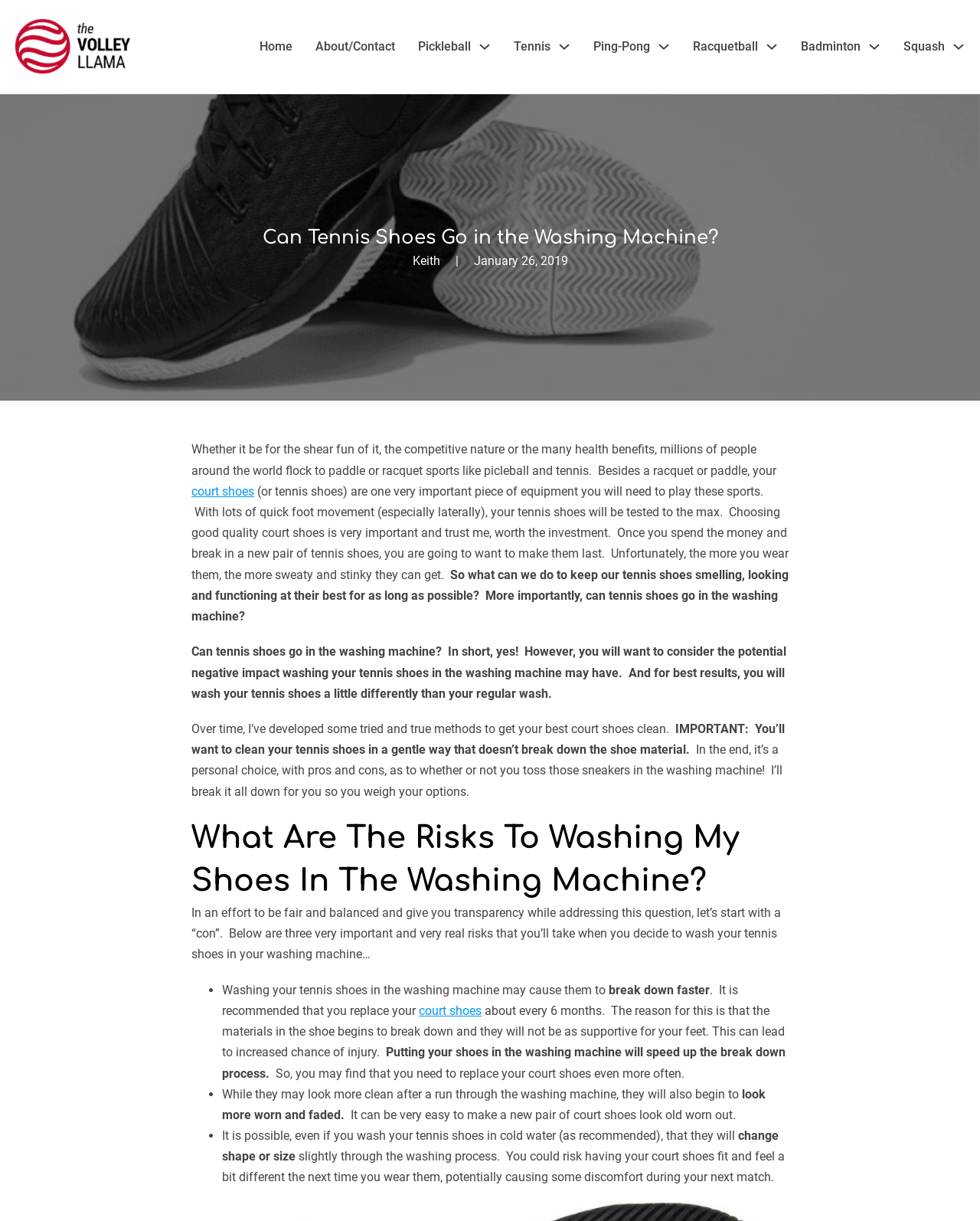Predict the bounding box of the UI element based on this description: "alt="The Volley Llama"".

[0.016, 0.016, 0.133, 0.061]